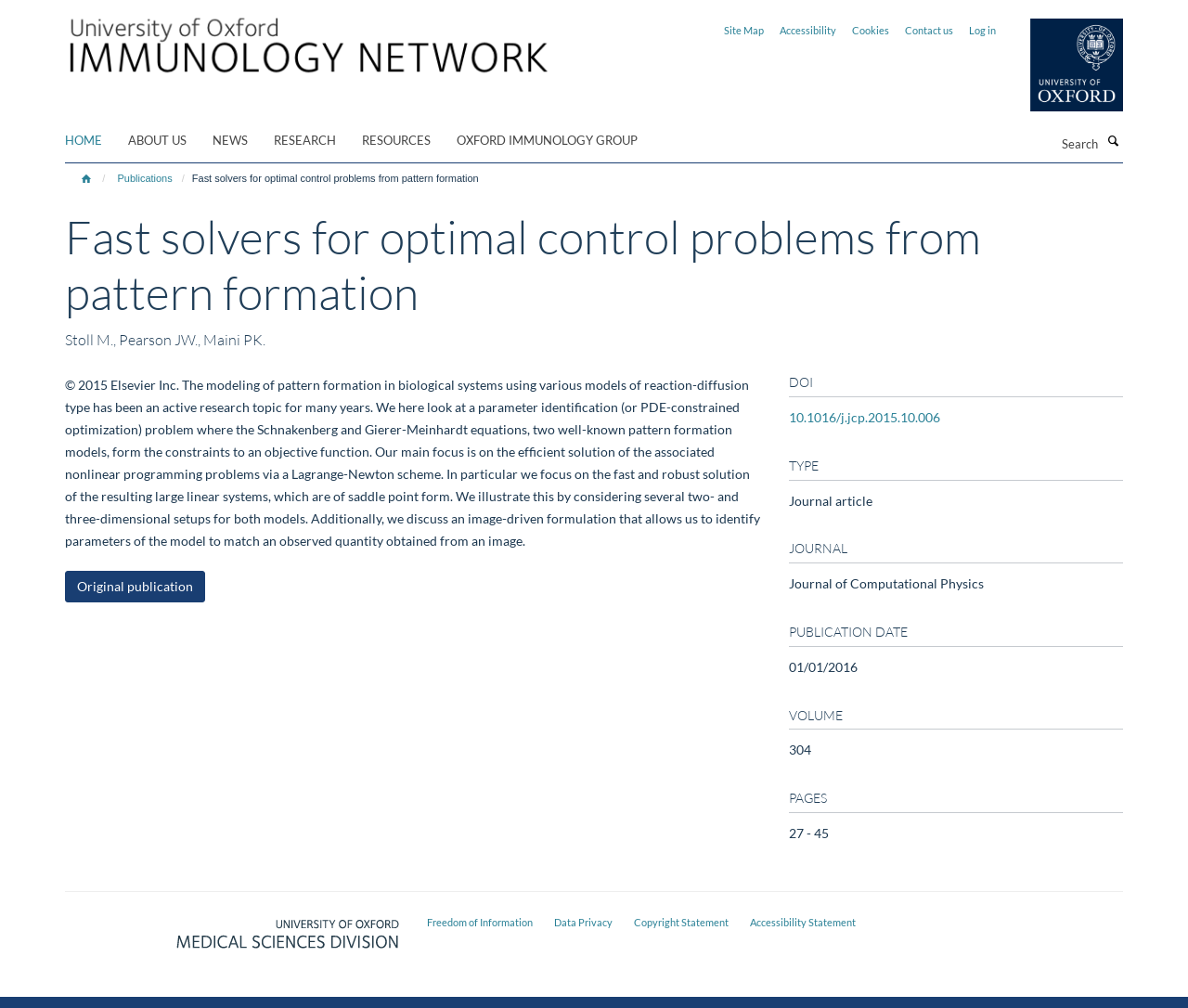Generate a thorough explanation of the webpage's elements.

This webpage appears to be a research article page from the Oxford University Immunology group. At the top, there is a navigation menu with links to "Skip to main content", "Immunology", "Oxford University", "Site Map", "Accessibility", "Cookies", "Contact us", and "Log in". Below this, there are links to "HOME", "ABOUT US", "NEWS", "RESEARCH", "RESOURCES", and "OXFORD IMMUNOLOGY GROUP".

On the right side, there is a search bar with a "Search" button. Below this, there are links to "Publications" and an icon. The main content of the page starts with a heading "Fast solvers for optimal control problems from pattern formation" followed by the authors' names "Stoll M., Pearson JW., Maini PK.". 

The article's abstract is presented in a large block of text, describing a research topic on pattern formation in biological systems using reaction-diffusion type models. The abstract is followed by a "Original publication" button.

On the right side of the page, there are several sections with headings "DOI", "TYPE", "JOURNAL", "PUBLICATION DATE", "VOLUME", and "PAGES", providing metadata about the article. 

At the bottom of the page, there is a footer section with links to "Medical Sciences Division, University of Oxford", "Freedom of Information", "Data Privacy", "Copyright Statement", and "Accessibility Statement", separated by a horizontal line.